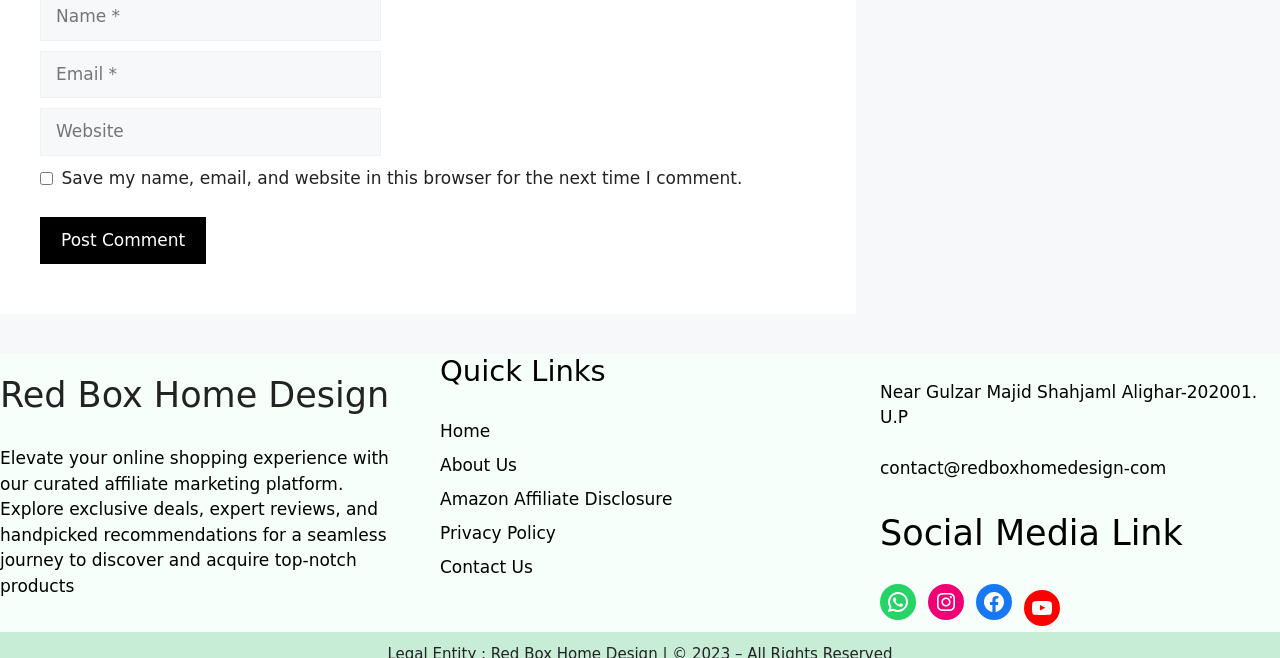Please identify the bounding box coordinates of the element that needs to be clicked to perform the following instruction: "Open Facebook".

[0.762, 0.887, 0.791, 0.942]